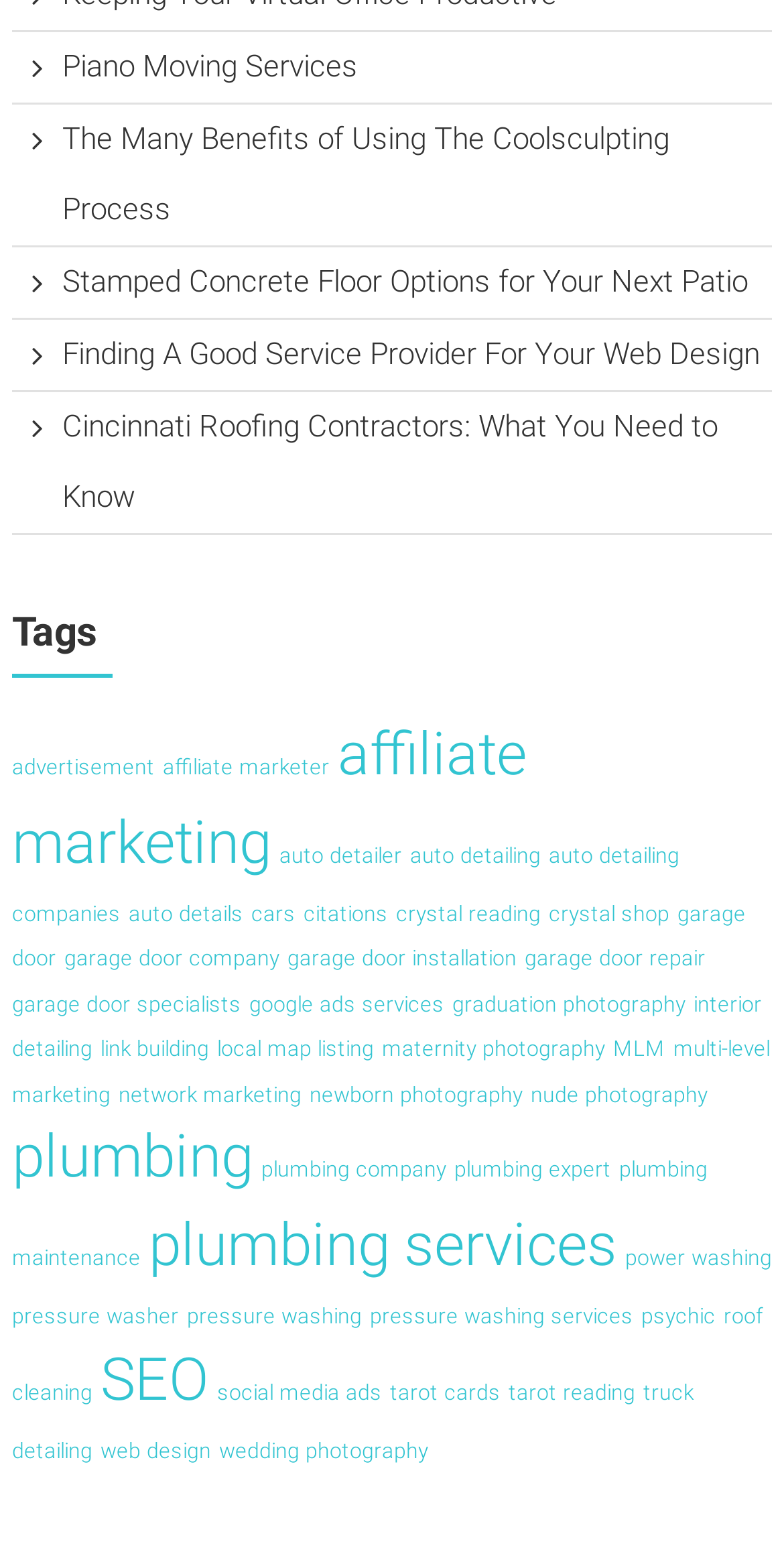Please predict the bounding box coordinates of the element's region where a click is necessary to complete the following instruction: "Click on 'Piano Moving Services'". The coordinates should be represented by four float numbers between 0 and 1, i.e., [left, top, right, bottom].

[0.079, 0.031, 0.456, 0.054]